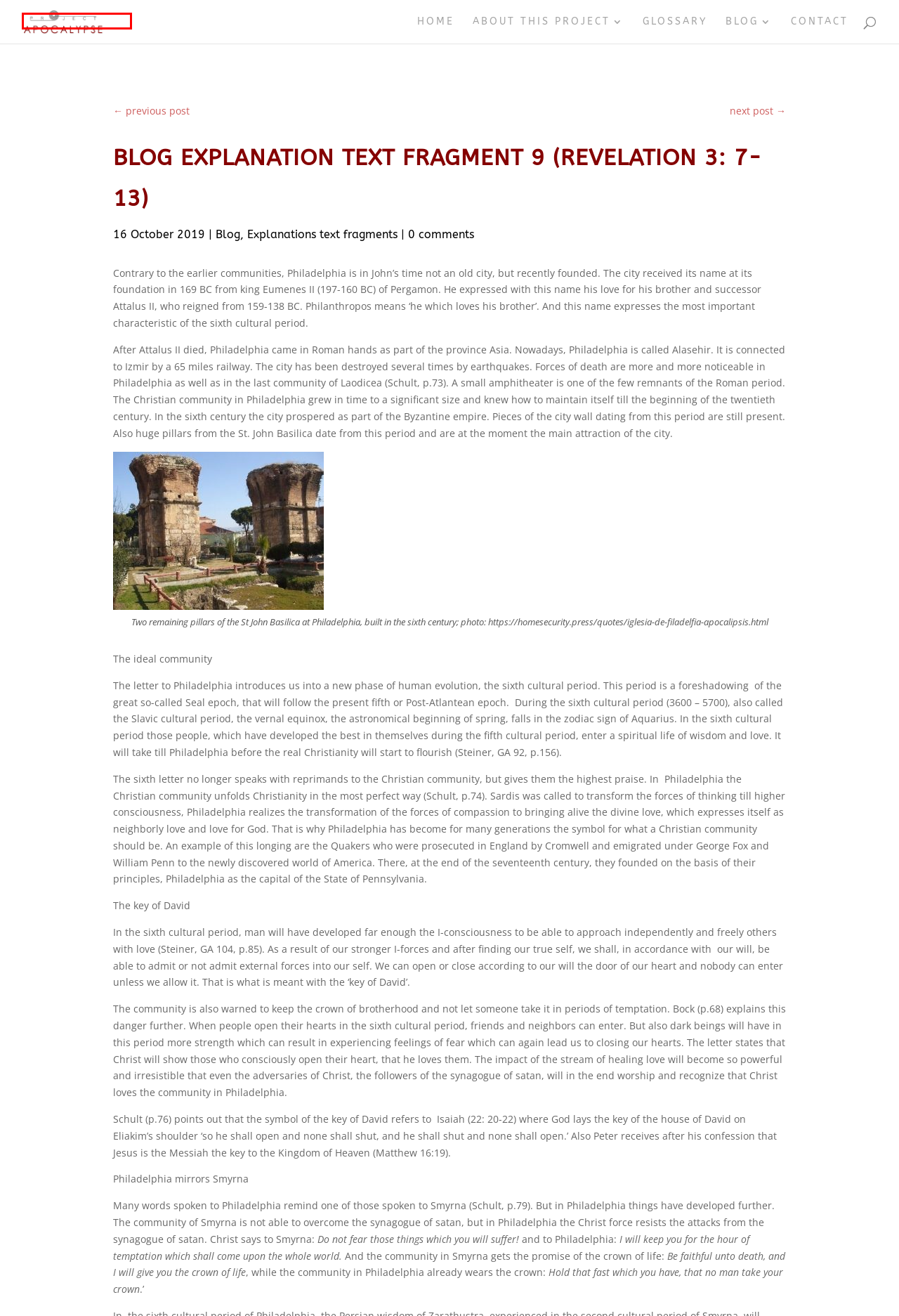You are provided with a screenshot of a webpage that has a red bounding box highlighting a UI element. Choose the most accurate webpage description that matches the new webpage after clicking the highlighted element. Here are your choices:
A. Home | Project Apocalypse
B. Blog Explanation text fragment 10 (Revelation 3: 14-22) | Project Apocalypse
C. Explanations text fragments | Project Apocalypse
D. Project Apocalypse | English / International
E. Blog Explanation text fragment 8 (Revelation 3: 1-6) | Project Apocalypse
F. Blog | Project Apocalypse
G. Contact | Project Apocalypse
H. Glossary | Project Apocalypse

D